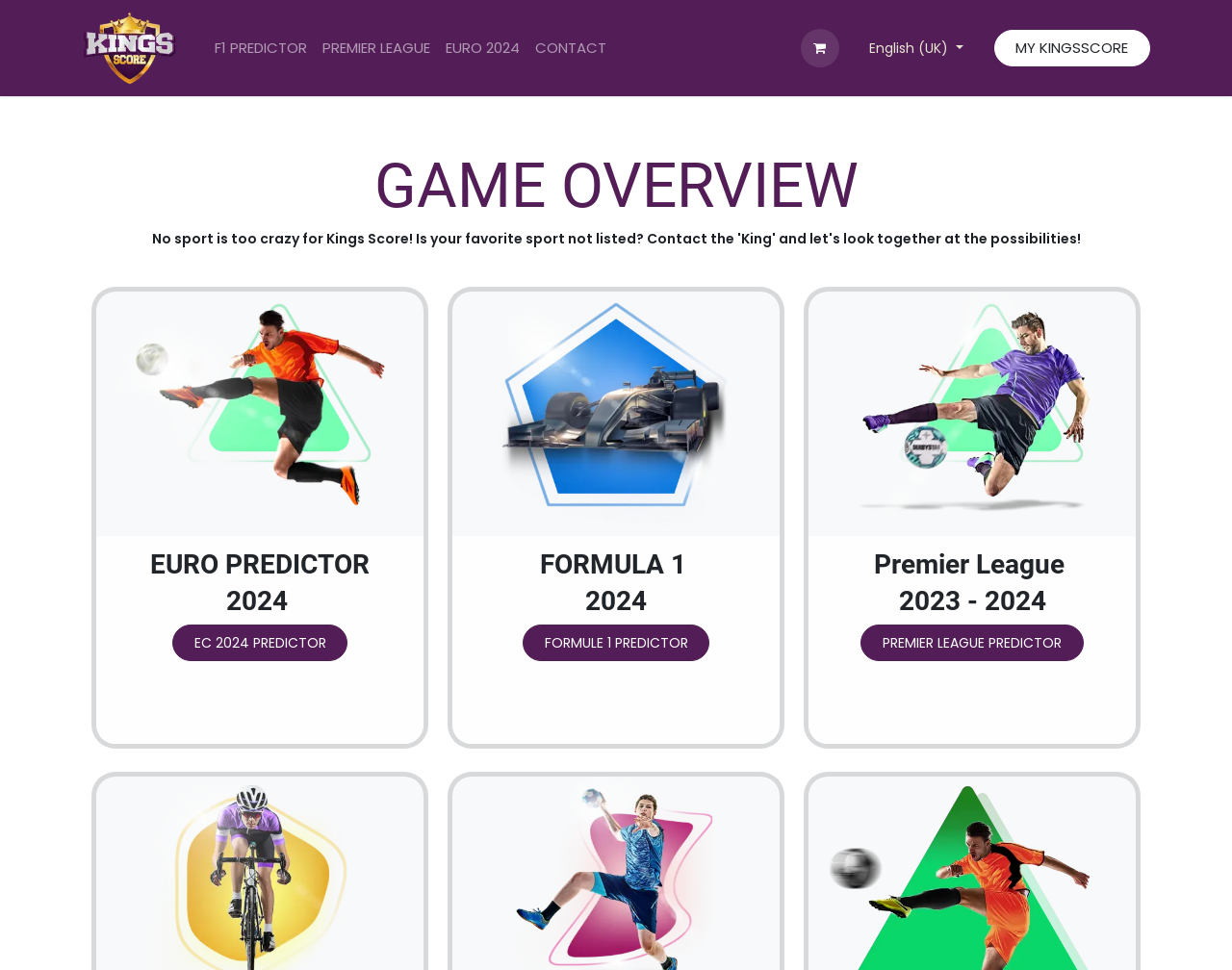Please identify the bounding box coordinates of where to click in order to follow the instruction: "Go to MY KINGSSCORE page".

[0.807, 0.03, 0.934, 0.069]